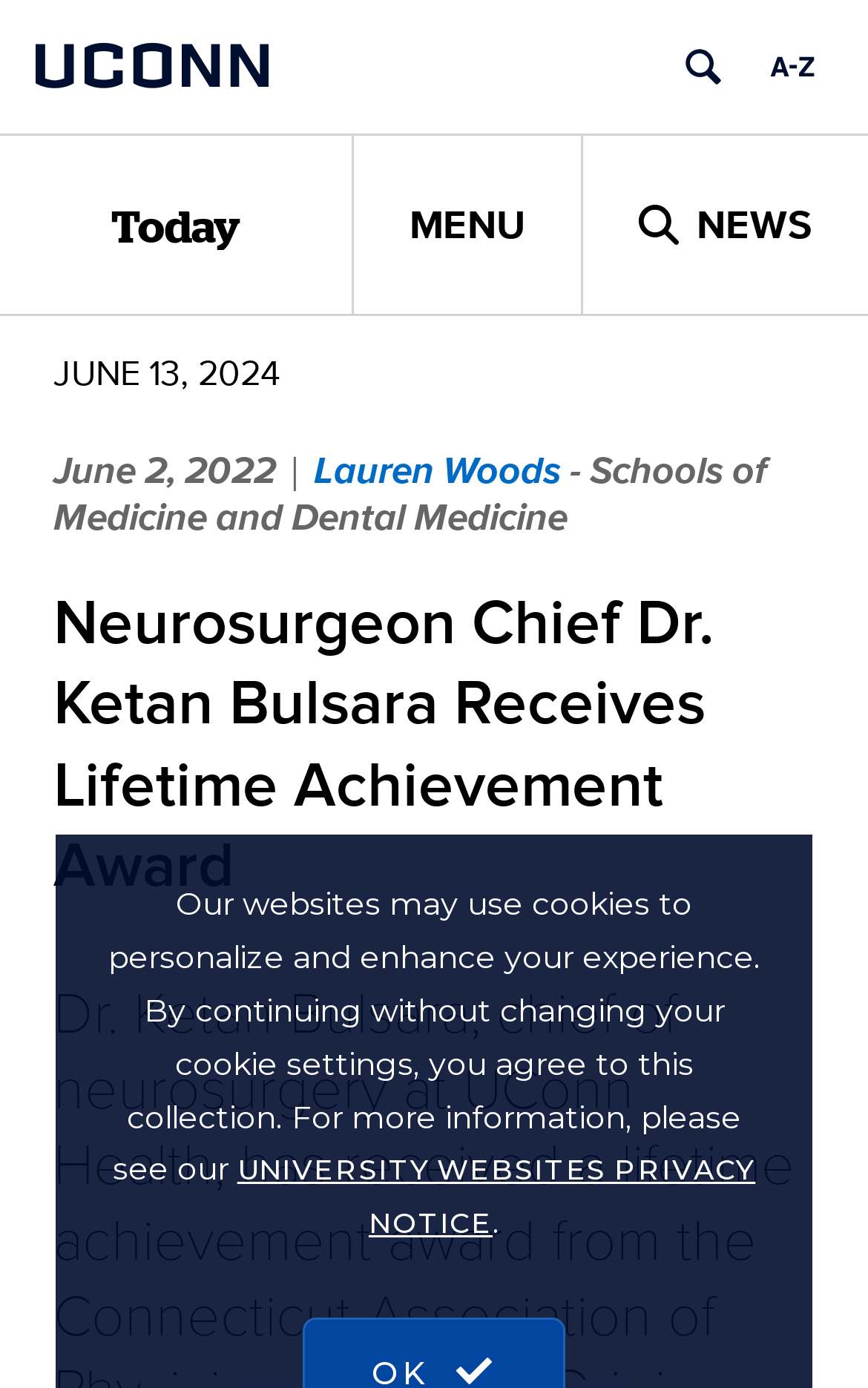Determine the bounding box coordinates for the UI element matching this description: "Lauren Woods".

[0.362, 0.319, 0.646, 0.359]